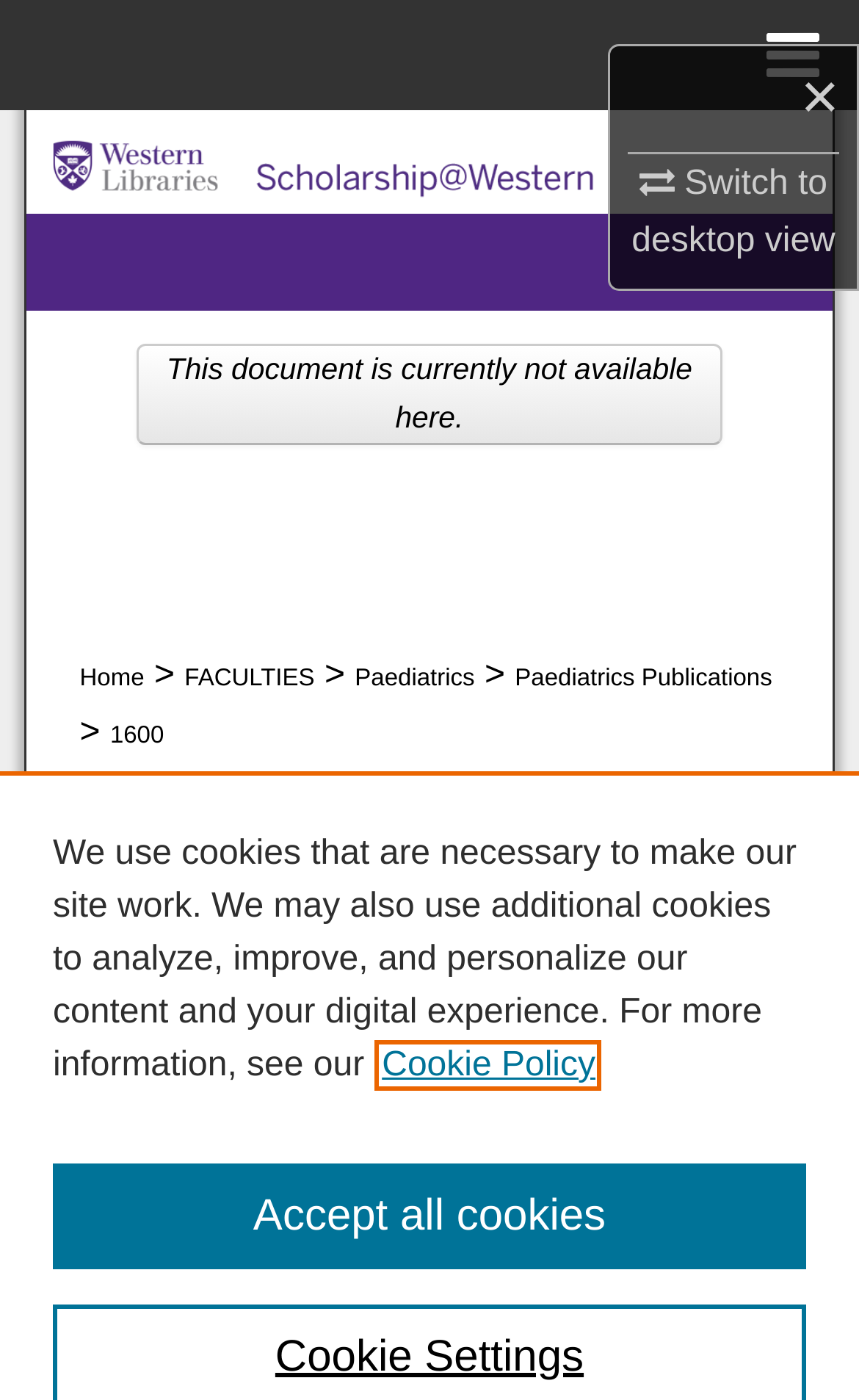What is the name of the library shown in the image?
Kindly offer a comprehensive and detailed response to the question.

The image with the bounding box coordinates [0.03, 0.079, 0.26, 0.152] is described as 'Western Libraries', which suggests that the image is related to the Western Libraries.